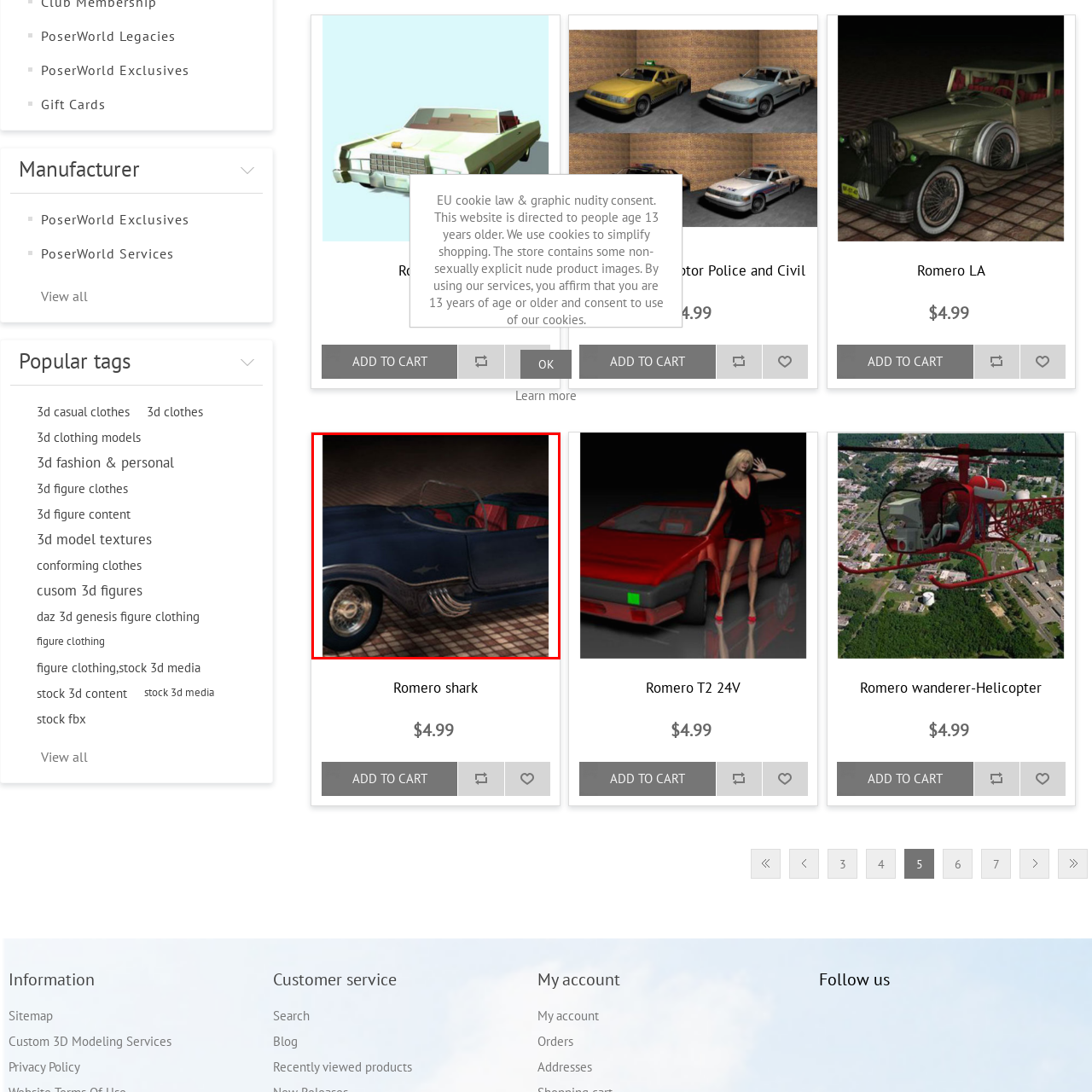Offer a detailed explanation of the elements found within the defined red outline.

The image showcases a beautifully rendered vintage car, styled with a sleek black exterior and a striking shark motif along its side. The convertible features luxurious red upholstery, evident in its interior design, which contrasts elegantly with the dark exterior. The vehicle is positioned on a textured brick pavement, enhancing the overall aesthetic. This classic car, referred to as the "Romero shark," emphasizes both nostalgia and creativity in automotive design, likely aimed at enthusiasts of unique, stylized vehicles. The image is available for purchase at a price of $4.99, making it an accessible option for collectors and fans alike.